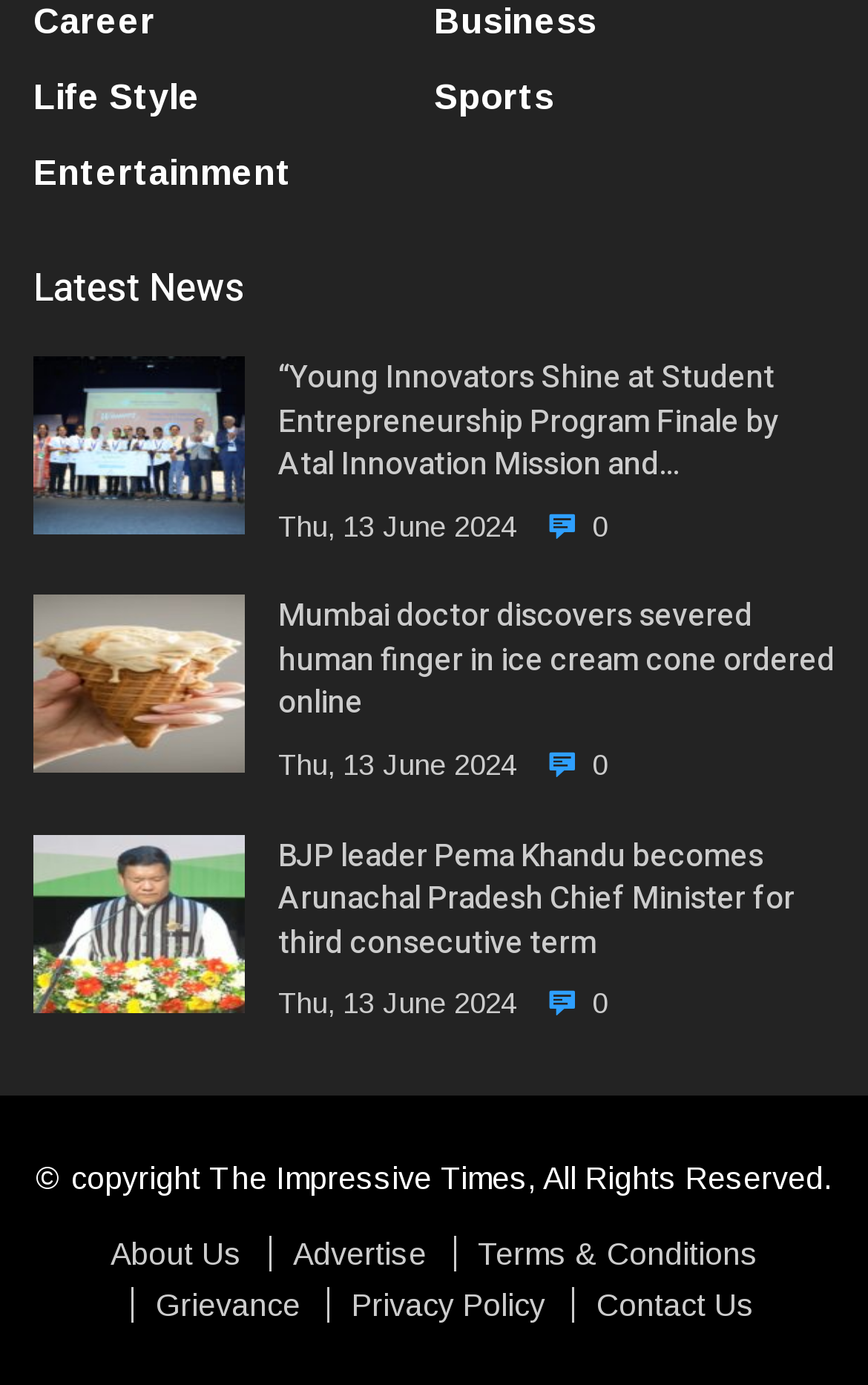Find the bounding box coordinates of the element's region that should be clicked in order to follow the given instruction: "Check 'Terms & Conditions'". The coordinates should consist of four float numbers between 0 and 1, i.e., [left, top, right, bottom].

[0.55, 0.892, 0.873, 0.918]